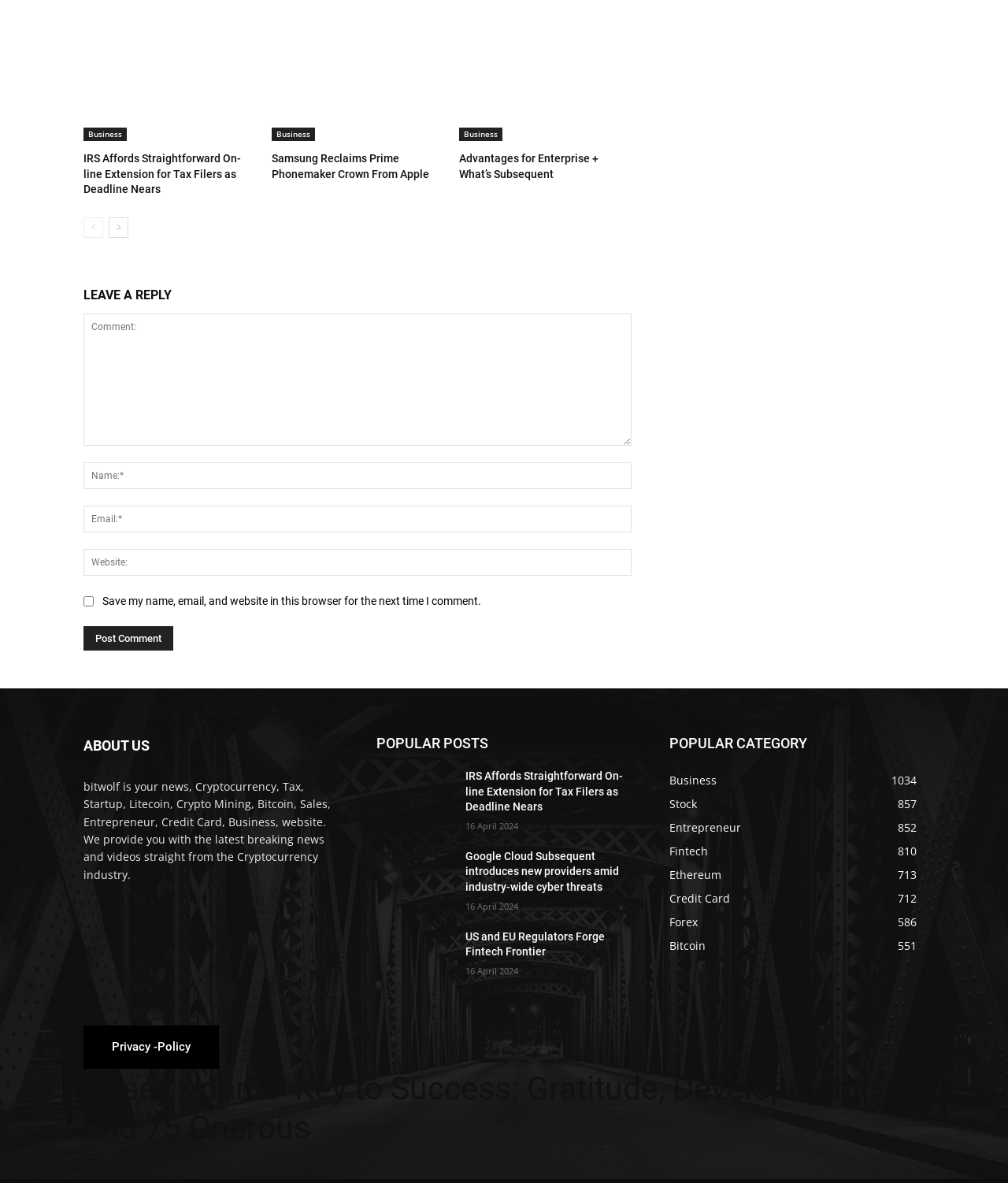Respond with a single word or short phrase to the following question: 
What is the purpose of the textbox with the label 'Comment:'?

Leave a reply